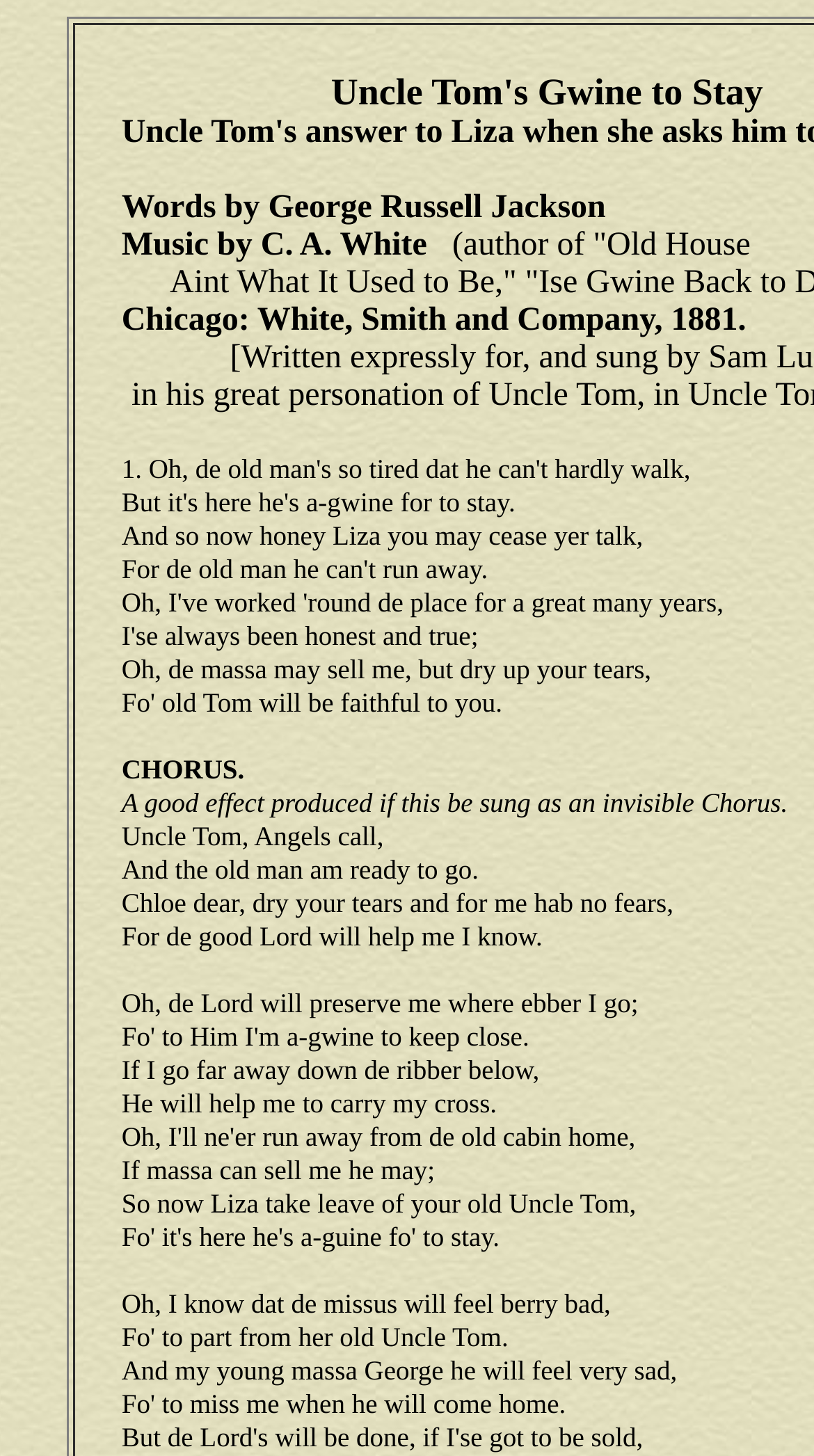Refer to the image and offer a detailed explanation in response to the question: What is the first line of the song?

I found the answer by looking at the fourth StaticText element, which contains the text 'And so now honey Liza you may cease yer talk,' and is located at [0.149, 0.357, 0.79, 0.378]. This suggests that the first line of the song is 'And so now honey Liza you may cease yer talk'.